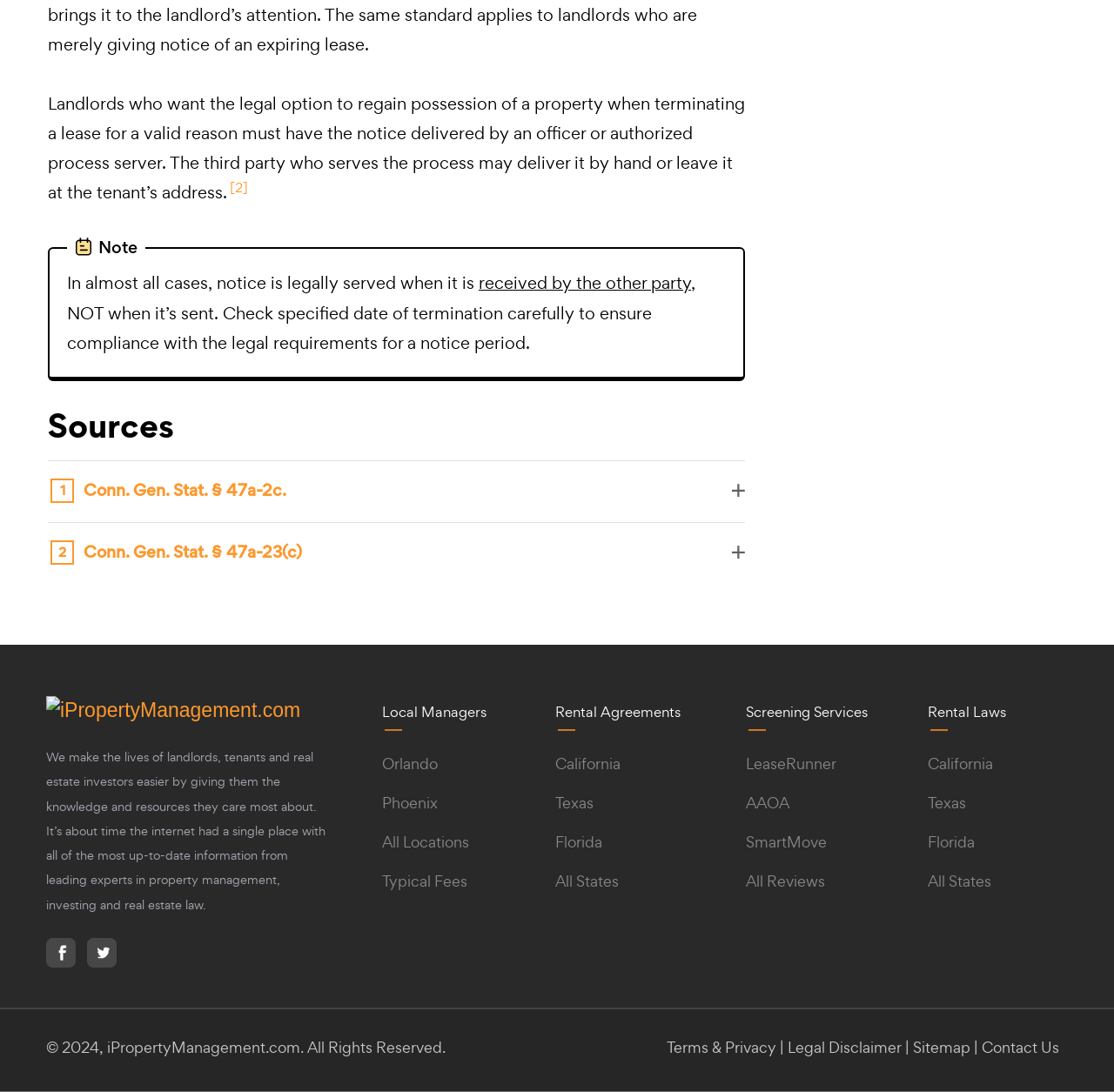Locate the bounding box coordinates of the element that should be clicked to execute the following instruction: "Contact Us".

[0.881, 0.95, 0.951, 0.968]